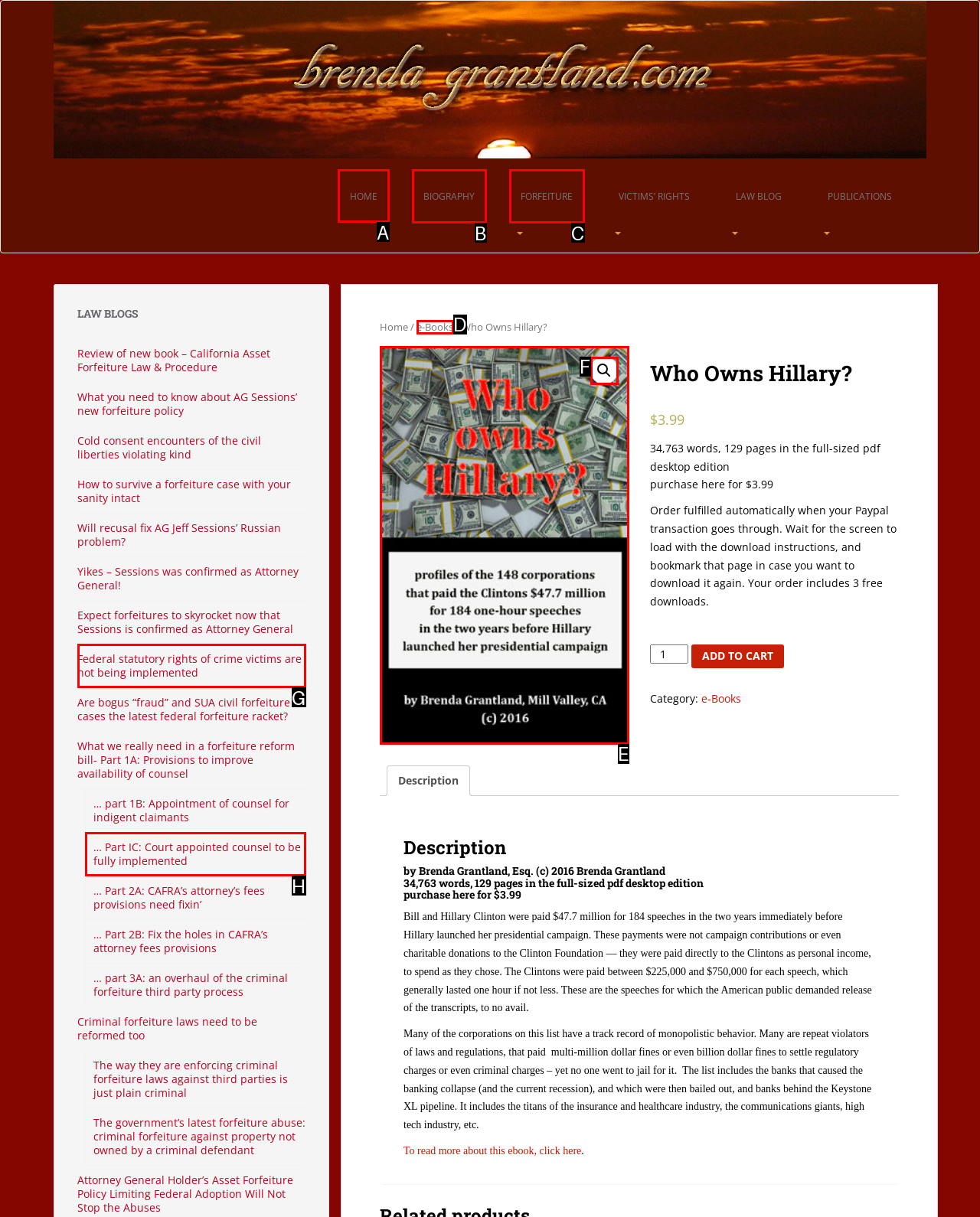Select the HTML element that needs to be clicked to perform the task: Go to the 'HOME' page. Reply with the letter of the chosen option.

A